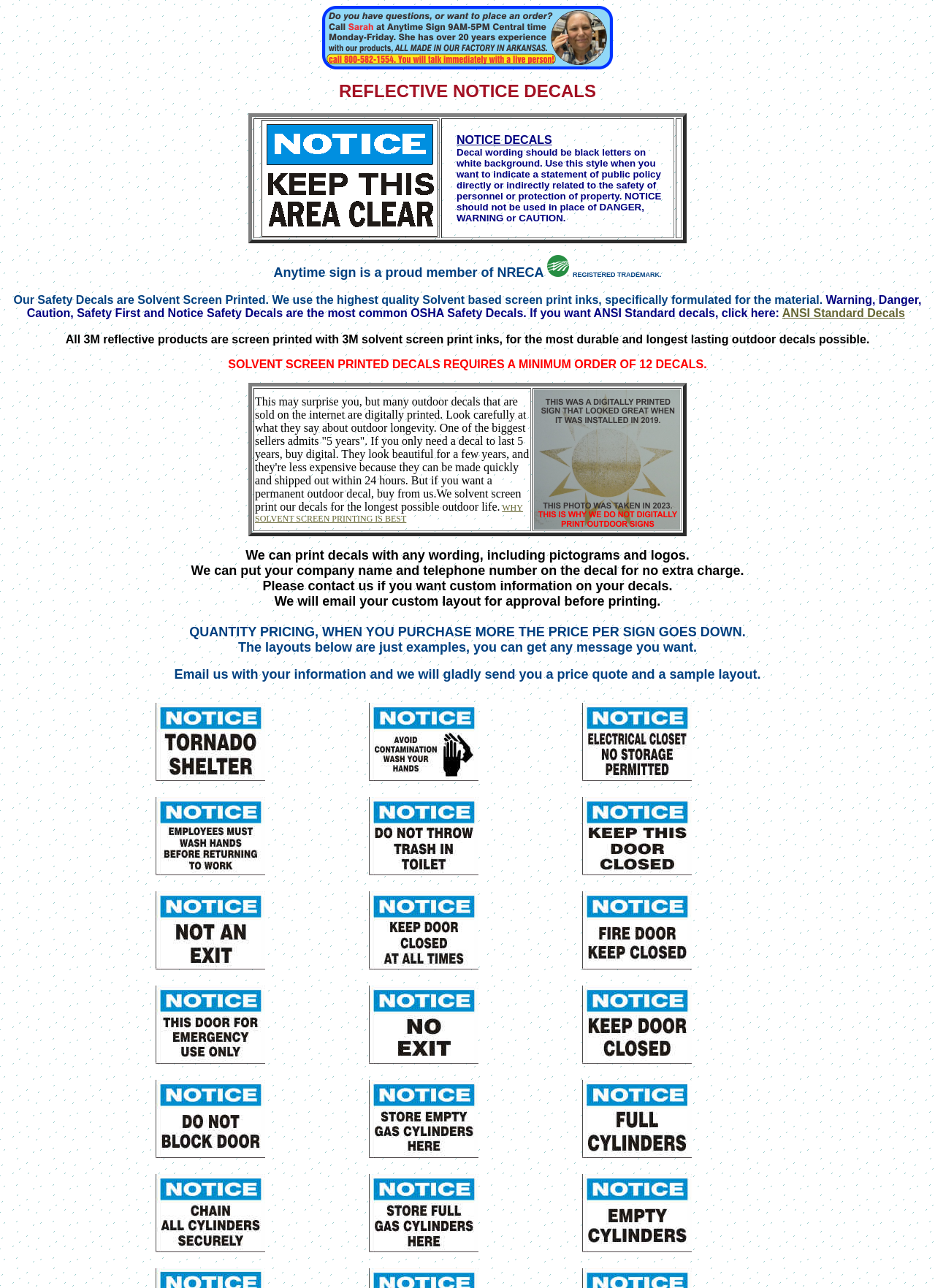Can you give a detailed response to the following question using the information from the image? What is the minimum order quantity for solvent screen printed decals?

The webpage mentions 'SOLVENT SCREEN PRINTED DECALS REQUIRES A MINIMUM ORDER OF 12 DECALS', which clearly states the minimum order quantity required for solvent screen printed decals.